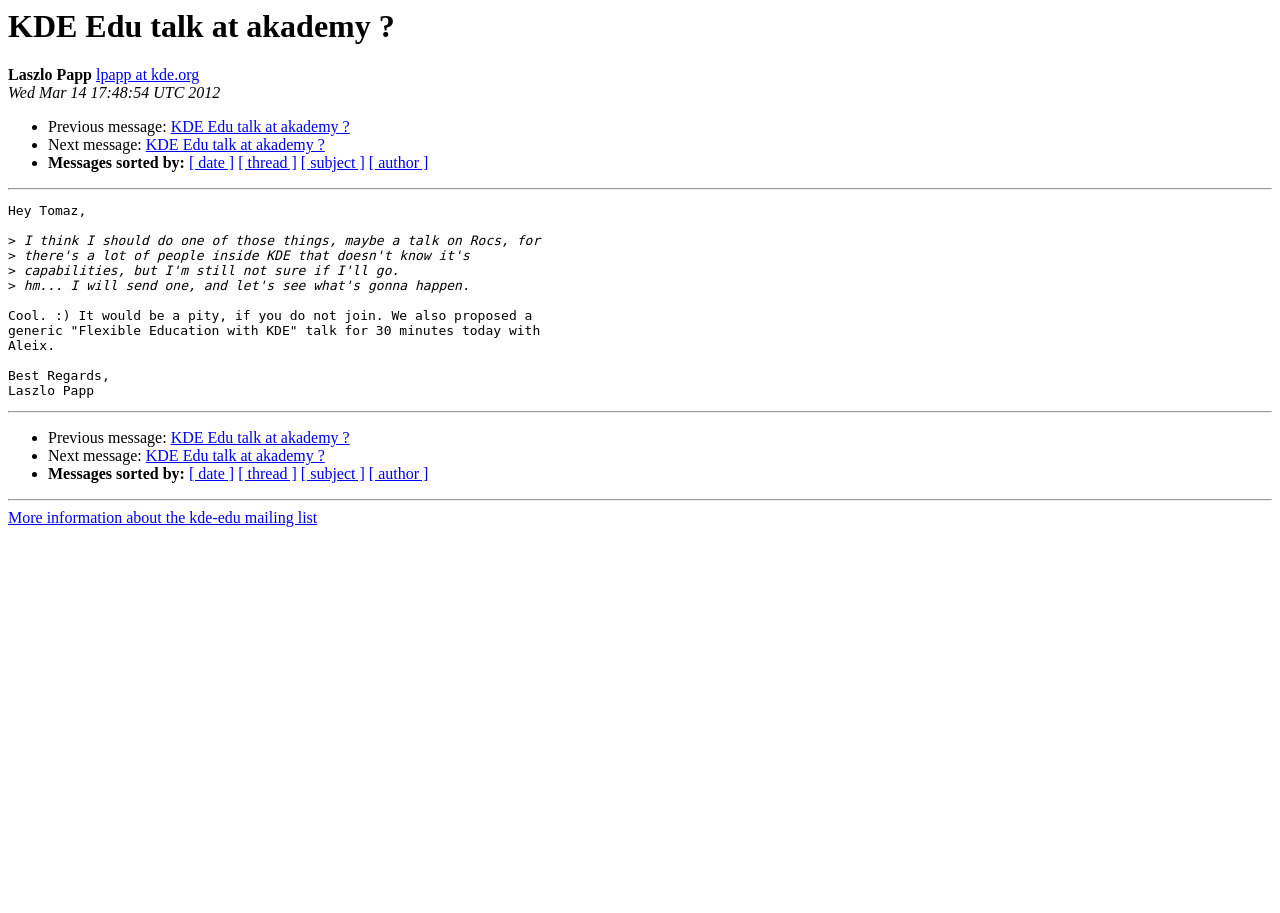Analyze the image and deliver a detailed answer to the question: How many links are there to sort messages?

I found the links by looking at the link elements with the texts '[ date ]', '[ thread ]', '[ subject ]', and '[ author ]' at coordinates [0.148, 0.169, 0.183, 0.188], [0.186, 0.169, 0.232, 0.188], [0.235, 0.169, 0.285, 0.188], and [0.288, 0.169, 0.335, 0.188] respectively.